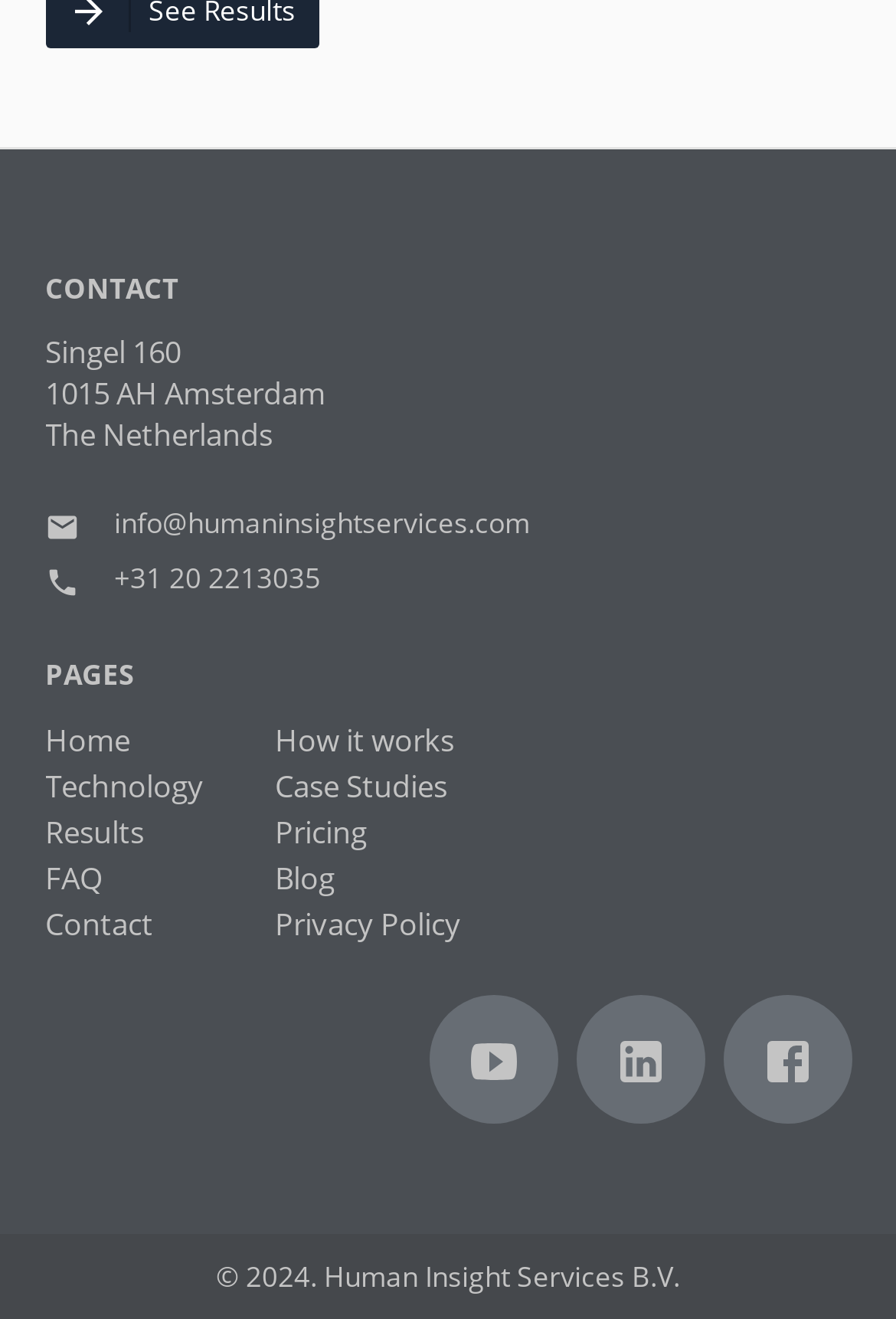Highlight the bounding box coordinates of the region I should click on to meet the following instruction: "Click on the 'Home' link".

[0.05, 0.545, 0.145, 0.576]